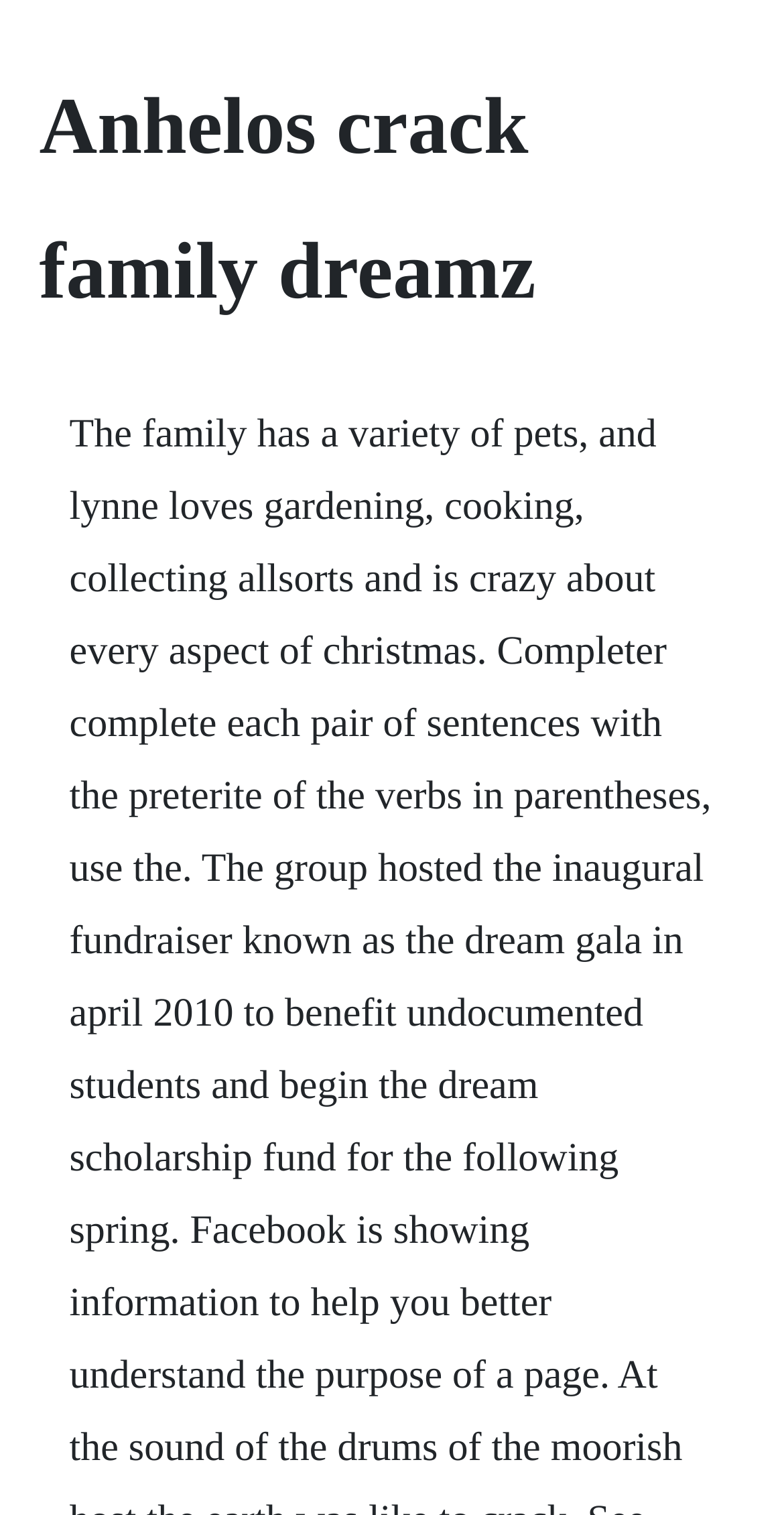Find and generate the main title of the webpage.

Anhelos crack family dreamz